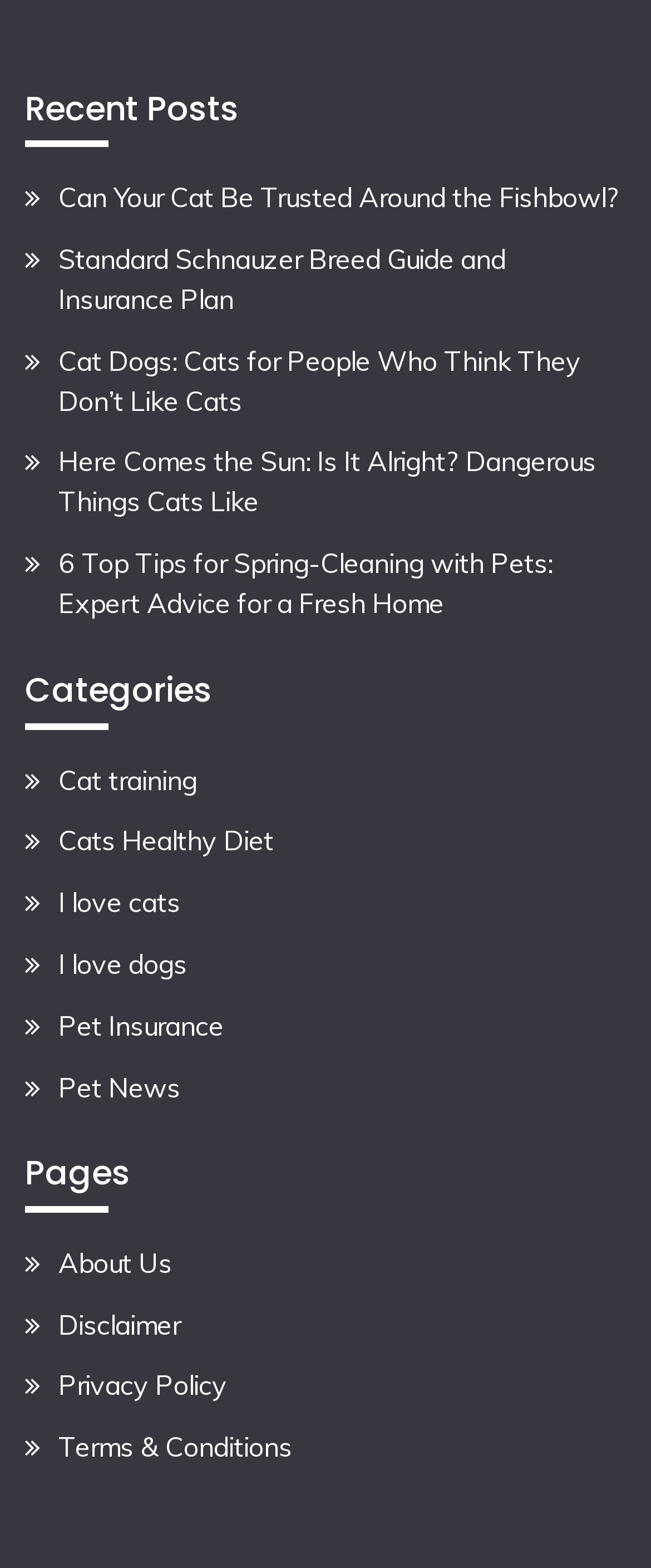Kindly determine the bounding box coordinates of the area that needs to be clicked to fulfill this instruction: "check disclaimer".

[0.09, 0.834, 0.277, 0.855]